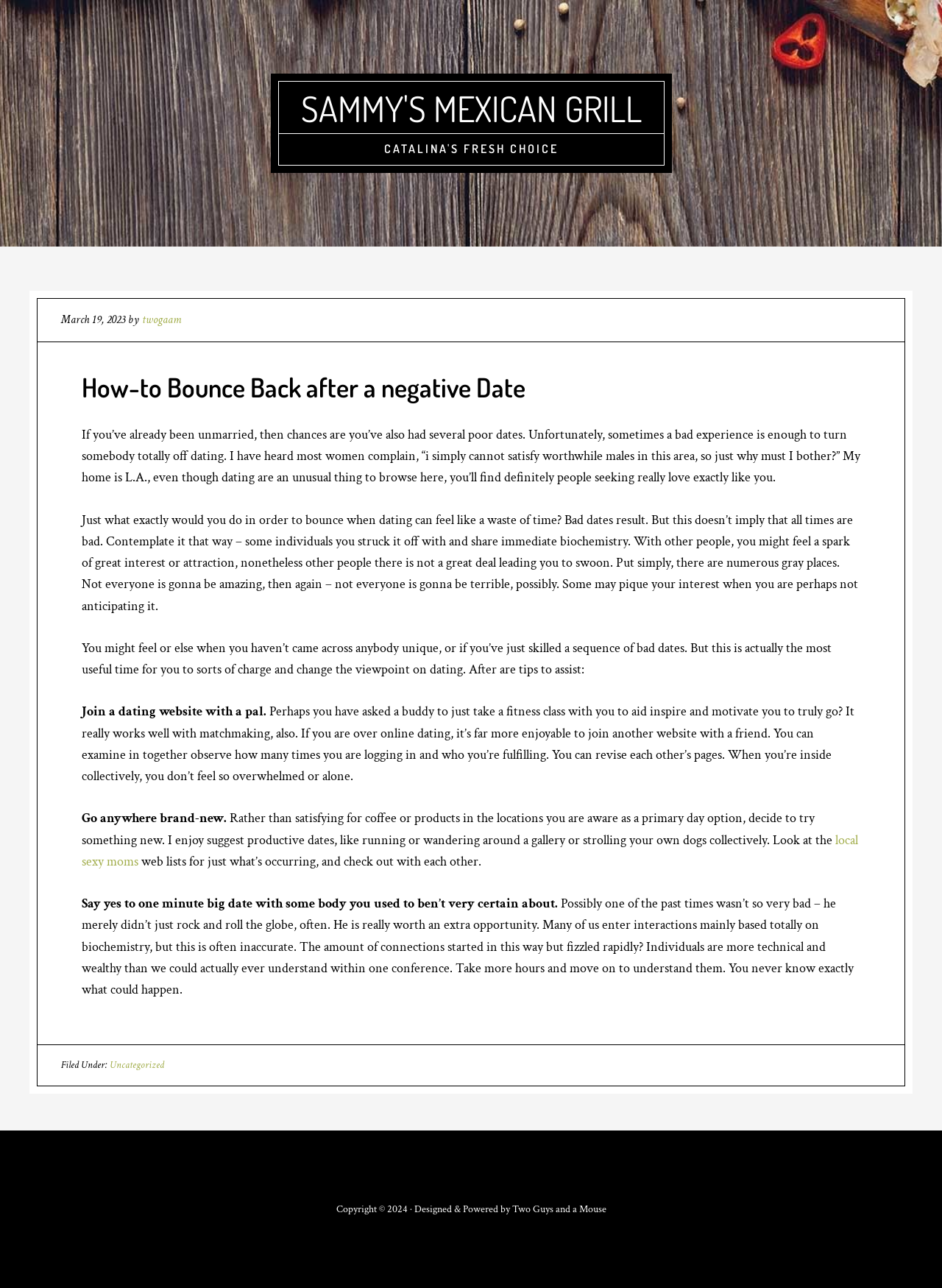What is the purpose of the 'Filed Under' section?
Please provide a comprehensive and detailed answer to the question.

The 'Filed Under' section appears to be a way to categorize the article, in this case, under the category of 'Uncategorized', which suggests that the article may not fit neatly into a specific category or topic.